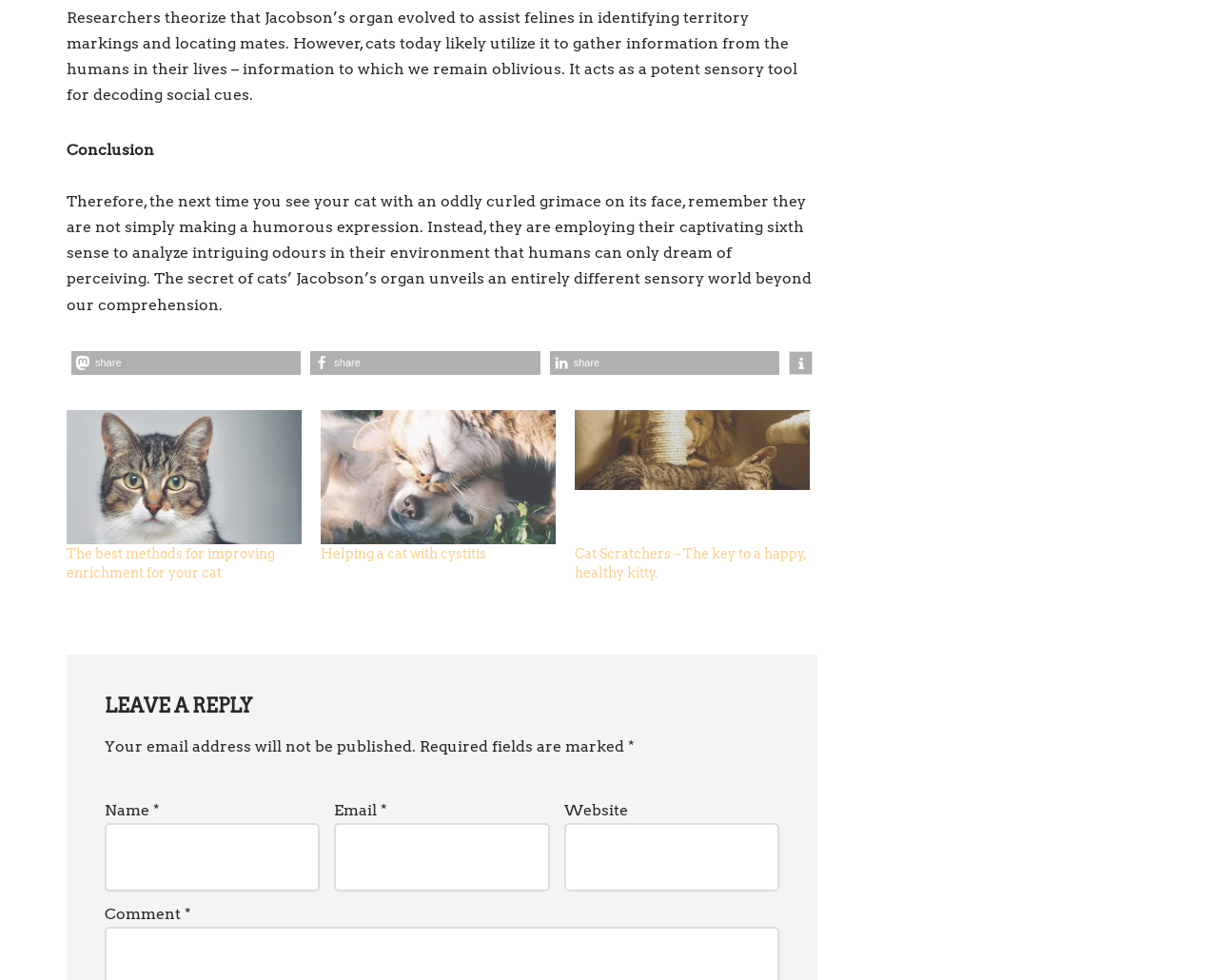How many social media platforms can you share the article on?
Using the image, elaborate on the answer with as much detail as possible.

The number of social media platforms can be determined by counting the button elements with the text 'Share on' followed by the platform name, which are Mastodon, Facebook, and LinkedIn.